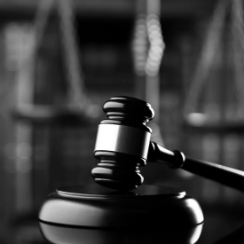Utilize the details in the image to thoroughly answer the following question: What is the dominant color scheme of the image?

The caption explicitly states that the composition is rendered in black and white, which enhances the timeless and serious tone typically associated with court proceedings.